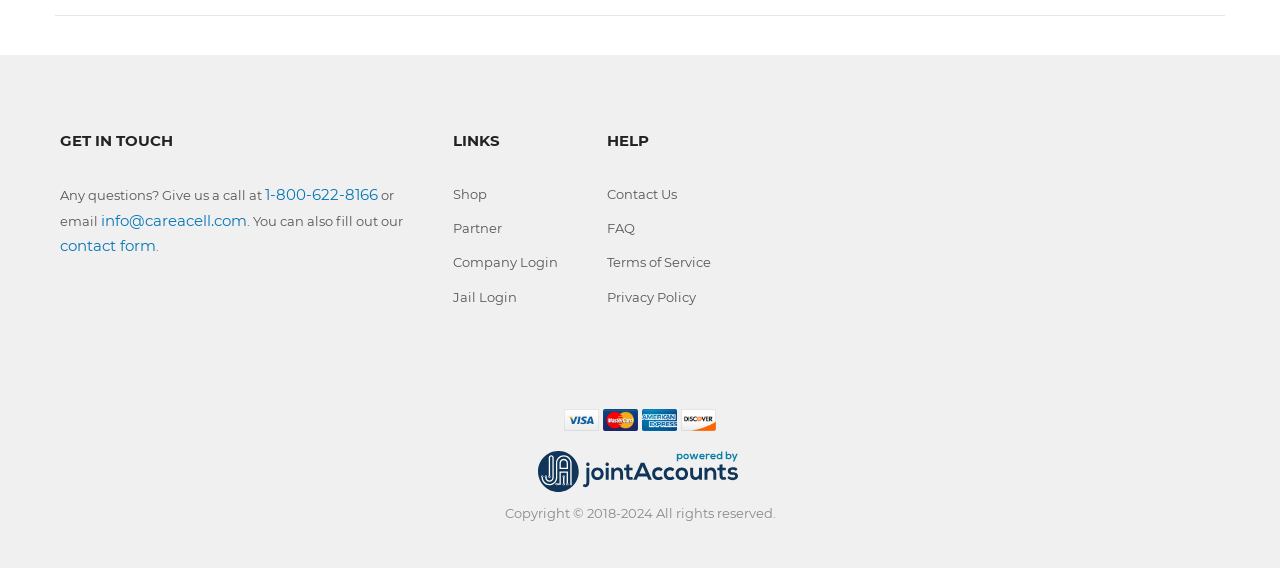Specify the bounding box coordinates of the area to click in order to follow the given instruction: "Fill out the contact form."

[0.047, 0.416, 0.122, 0.449]